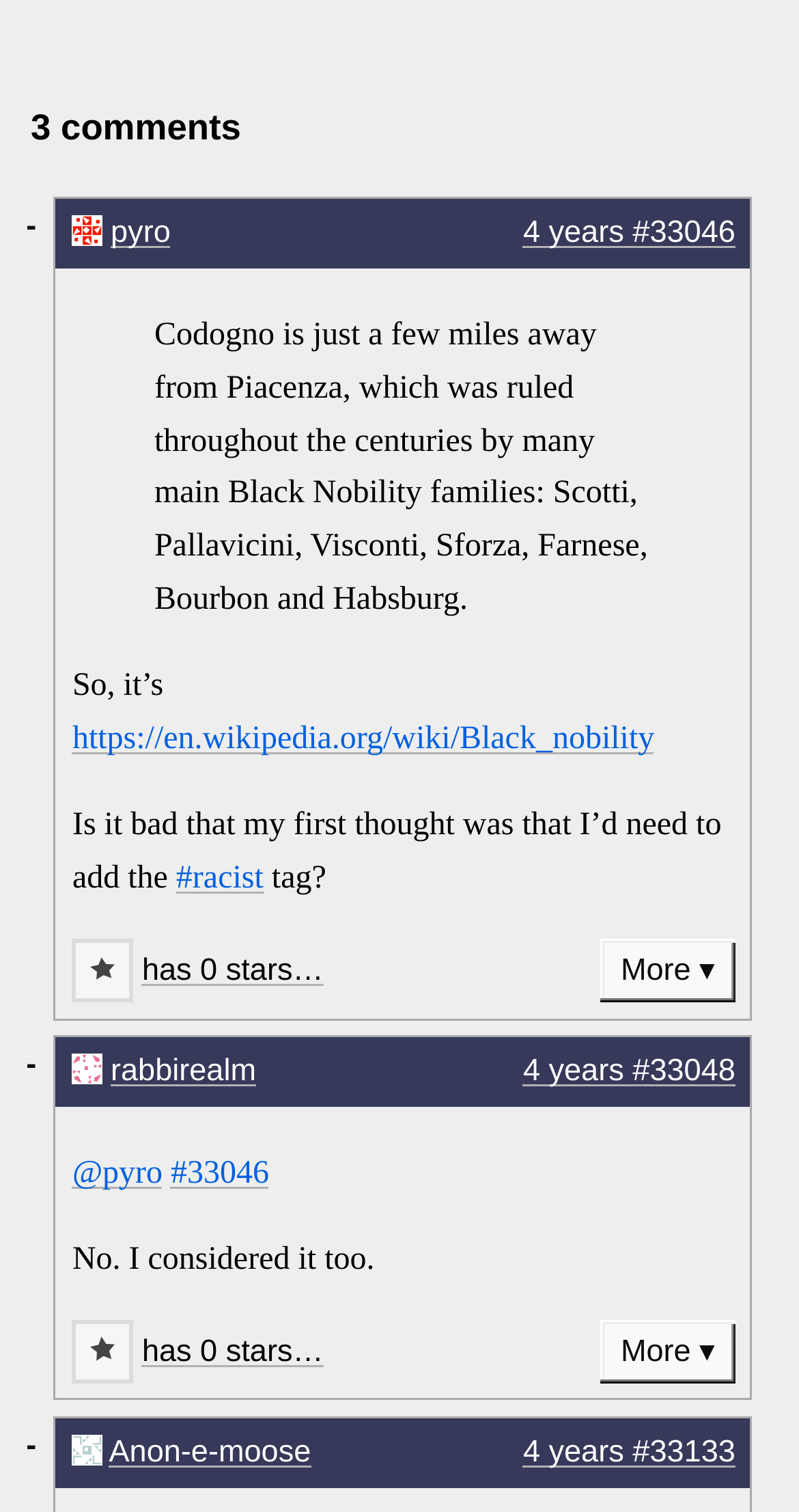Please determine the bounding box coordinates of the element to click on in order to accomplish the following task: "Click on the Betterwood link". Ensure the coordinates are four float numbers ranging from 0 to 1, i.e., [left, top, right, bottom].

None